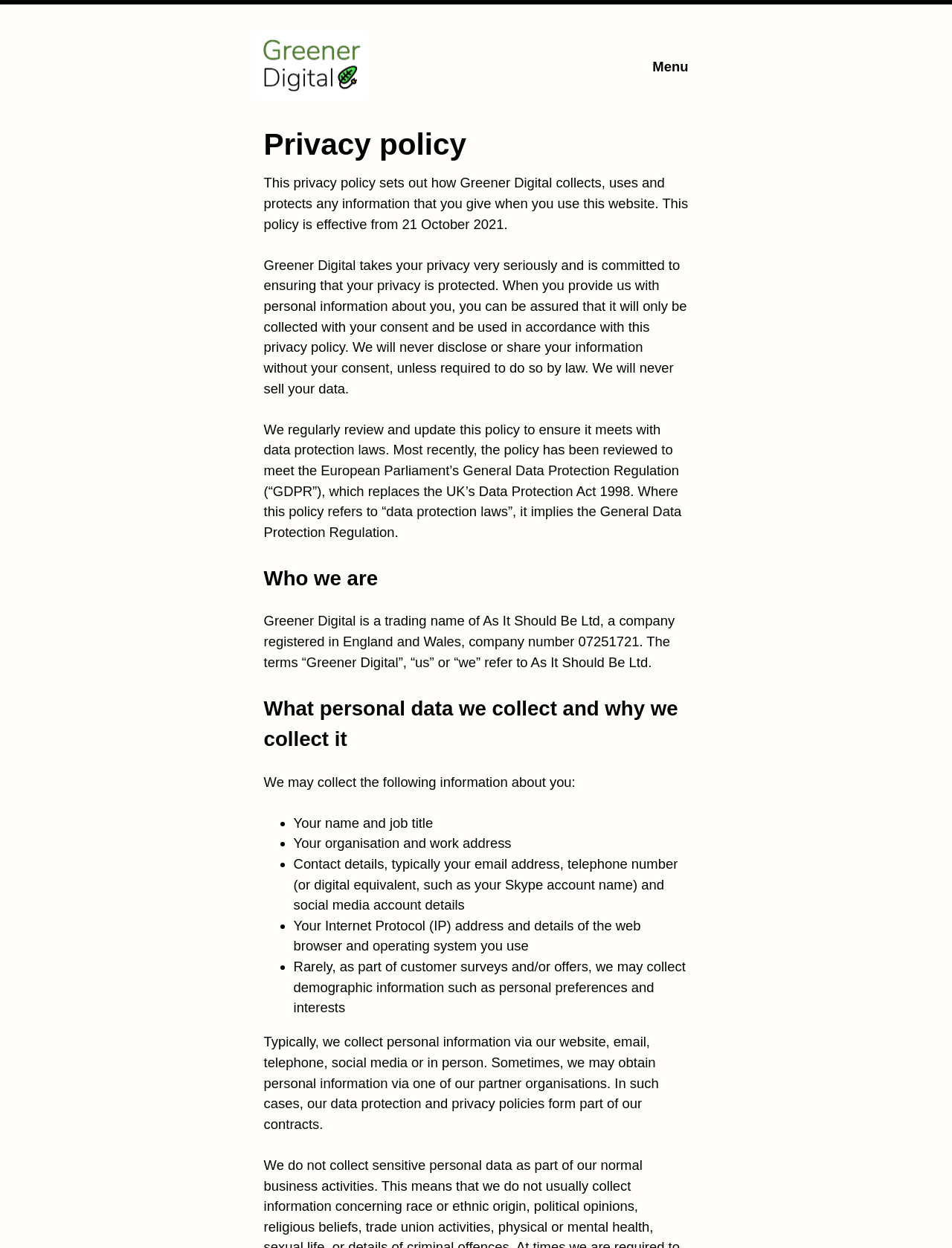Using the provided description: "Menu", find the bounding box coordinates of the corresponding UI element. The output should be four float numbers between 0 and 1, in the format [left, top, right, bottom].

[0.685, 0.045, 0.723, 0.062]